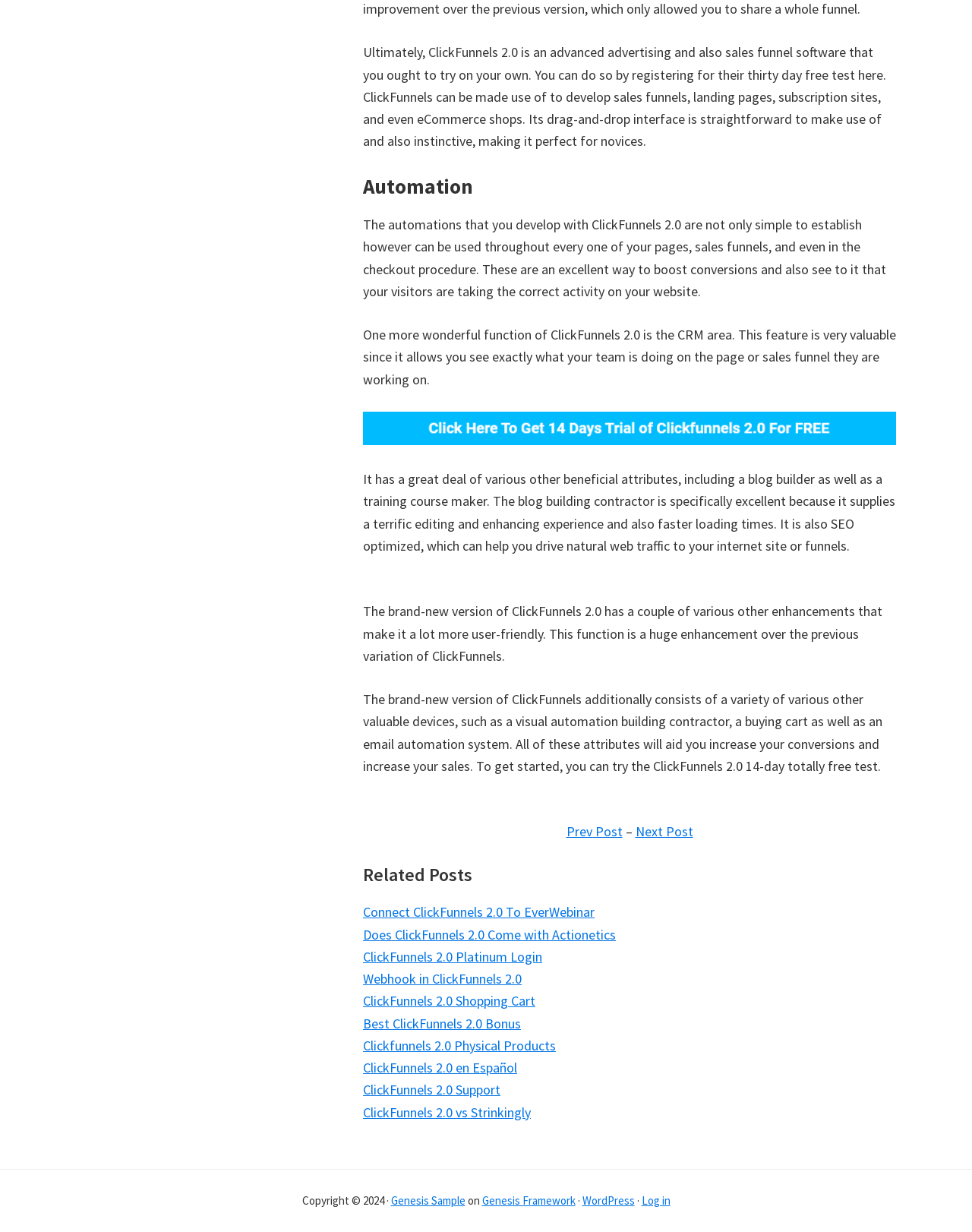Pinpoint the bounding box coordinates of the clickable element to carry out the following instruction: "Read 'Automation ClickFunnels 2.0 Construction'."

[0.373, 0.141, 0.922, 0.161]